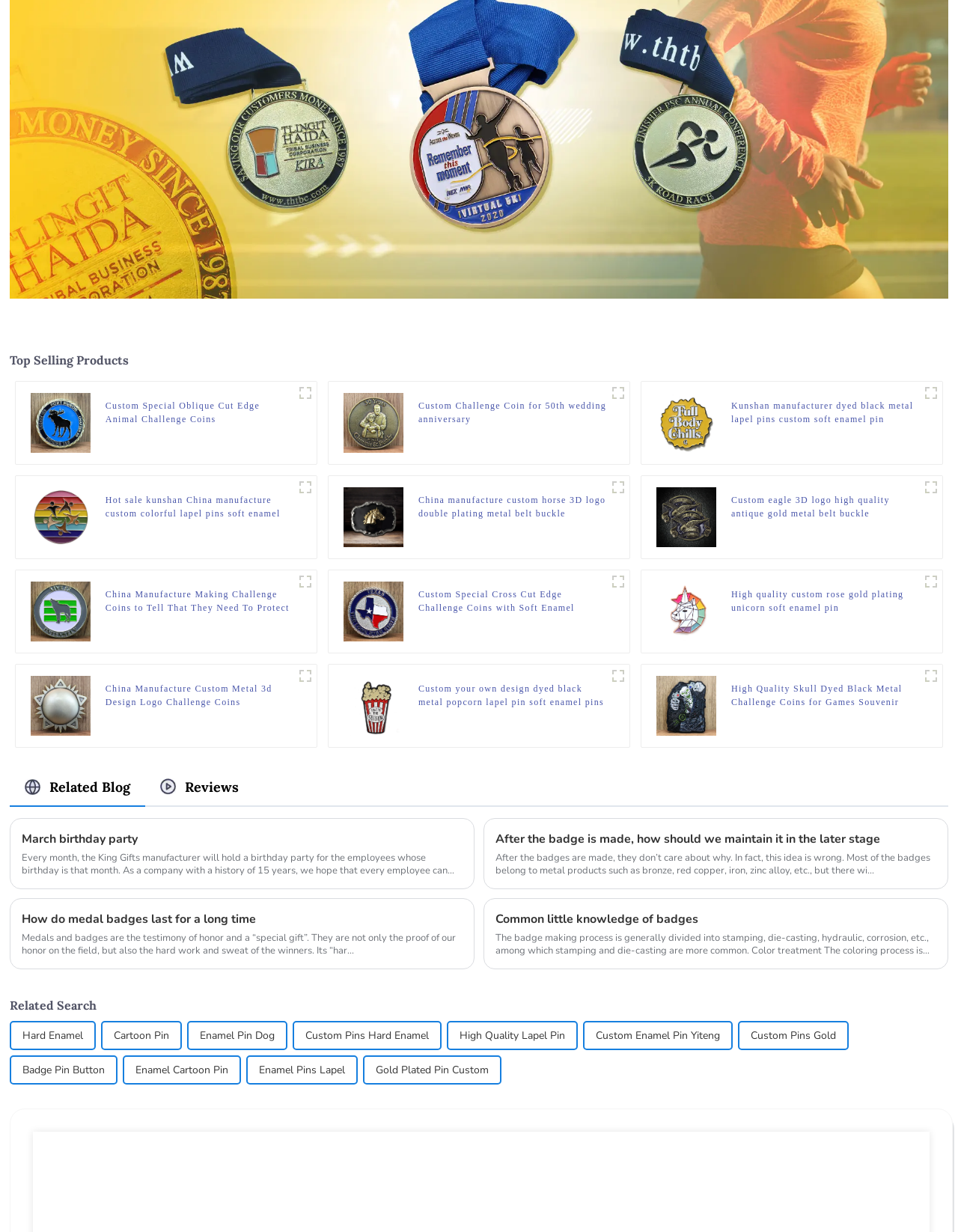Provide the bounding box coordinates of the section that needs to be clicked to accomplish the following instruction: "Learn about Kunshan manufacturer dyed black metal lapel pins custom soft enamel pin."

[0.763, 0.324, 0.96, 0.346]